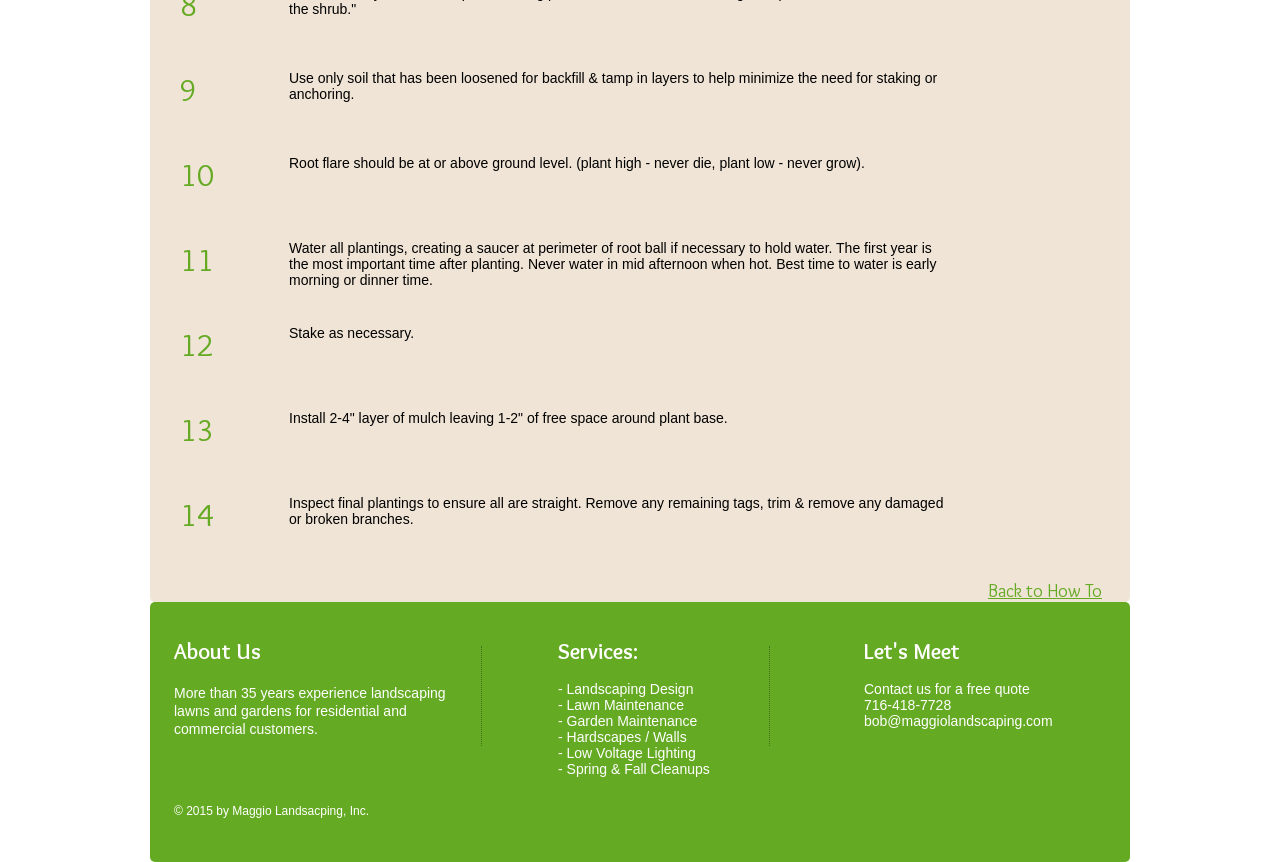Utilize the details in the image to thoroughly answer the following question: What is the company's experience in landscaping?

The webpage mentions that the company, Maggio Landscaping, has more than 35 years of experience in landscaping lawns and gardens for residential and commercial customers.